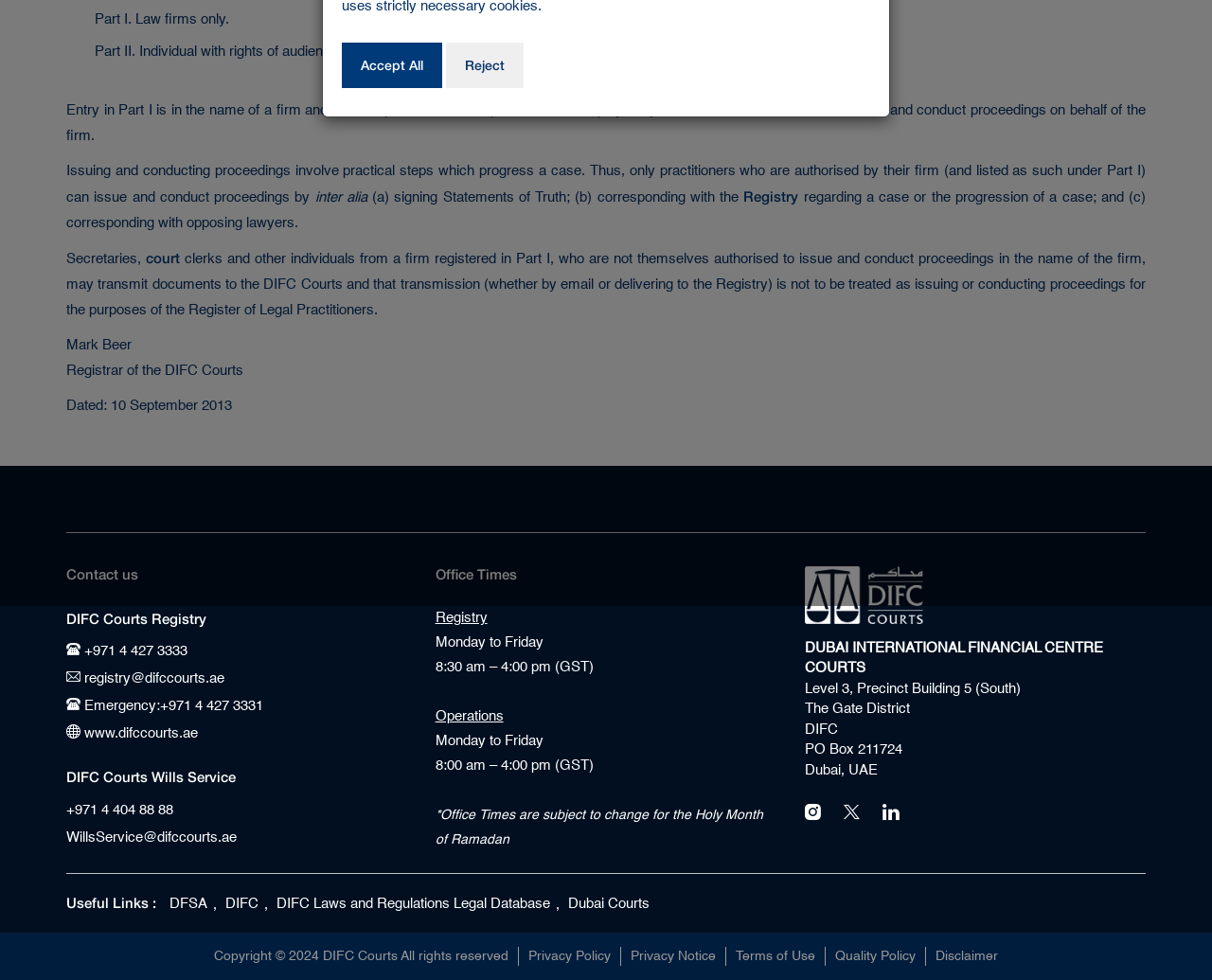Based on the element description "Emergency:+971 4 427 3331", predict the bounding box coordinates of the UI element.

[0.055, 0.71, 0.336, 0.733]